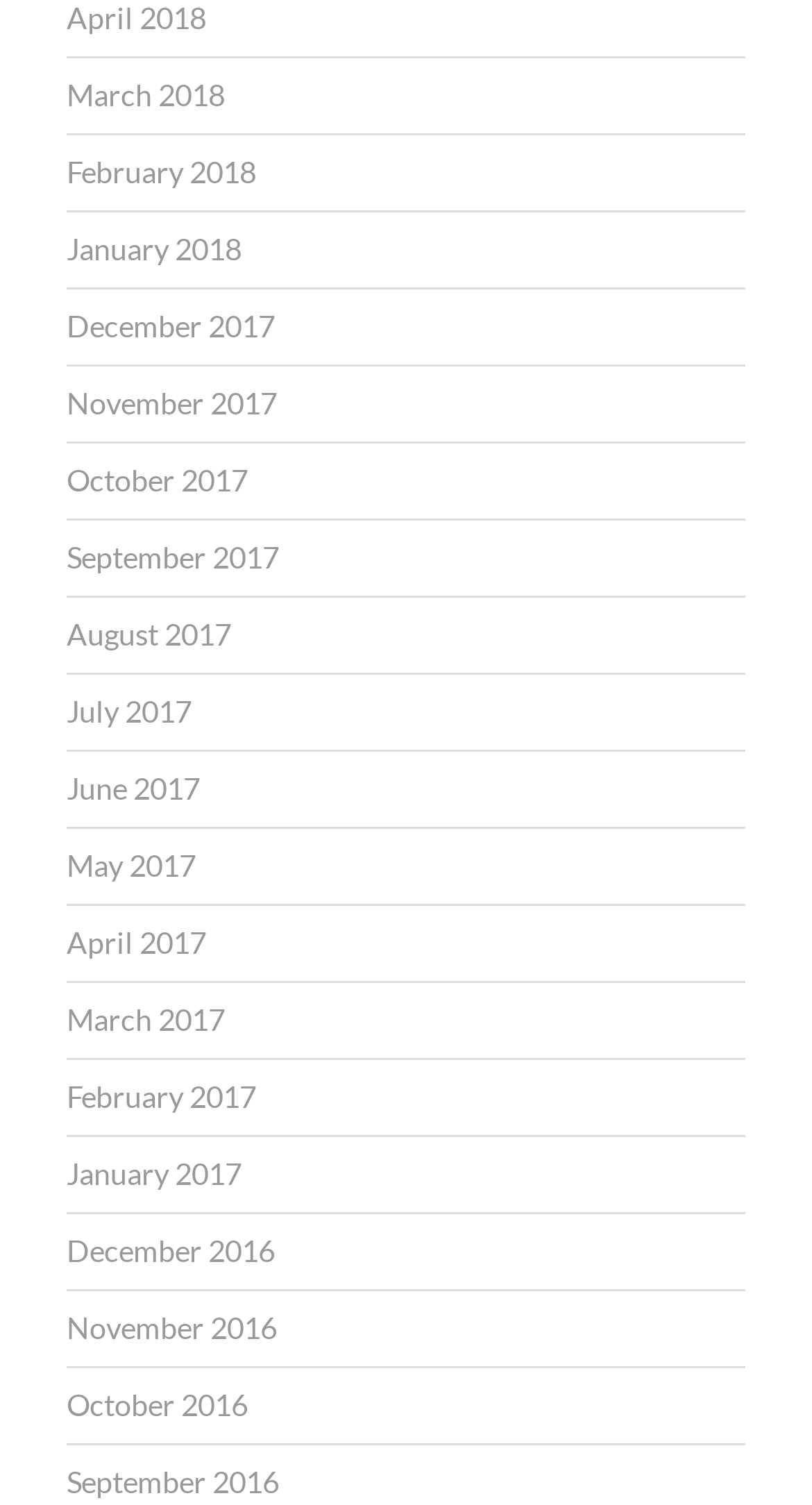Locate the bounding box coordinates of the element that should be clicked to fulfill the instruction: "view January 2017".

[0.082, 0.768, 0.297, 0.794]